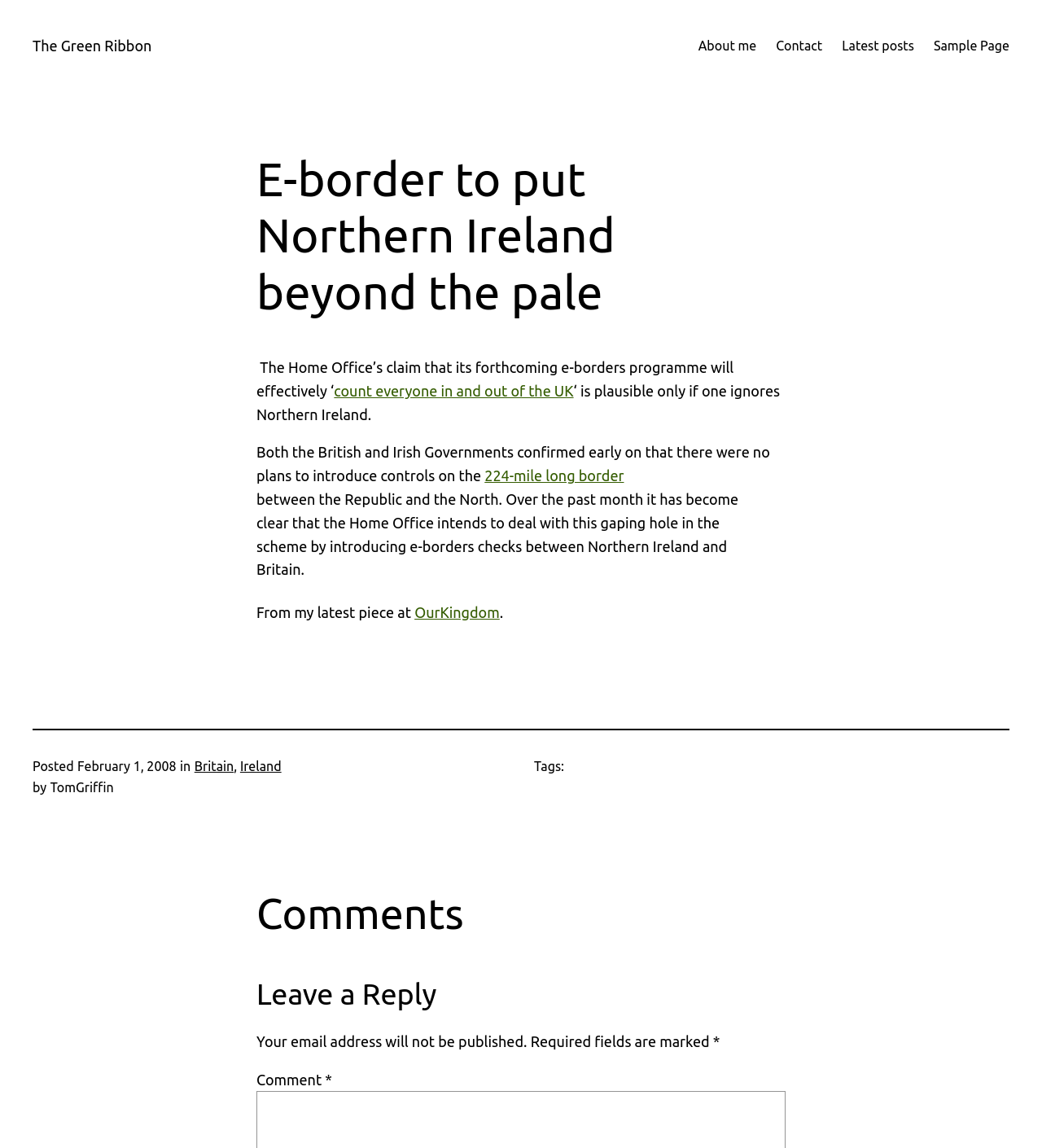How many links are in the top navigation menu?
Please respond to the question with a detailed and well-explained answer.

I counted the number of links in the top navigation menu, which are 'The Green Ribbon', 'About me', 'Contact', and 'Latest posts', and found that there are 4 links.